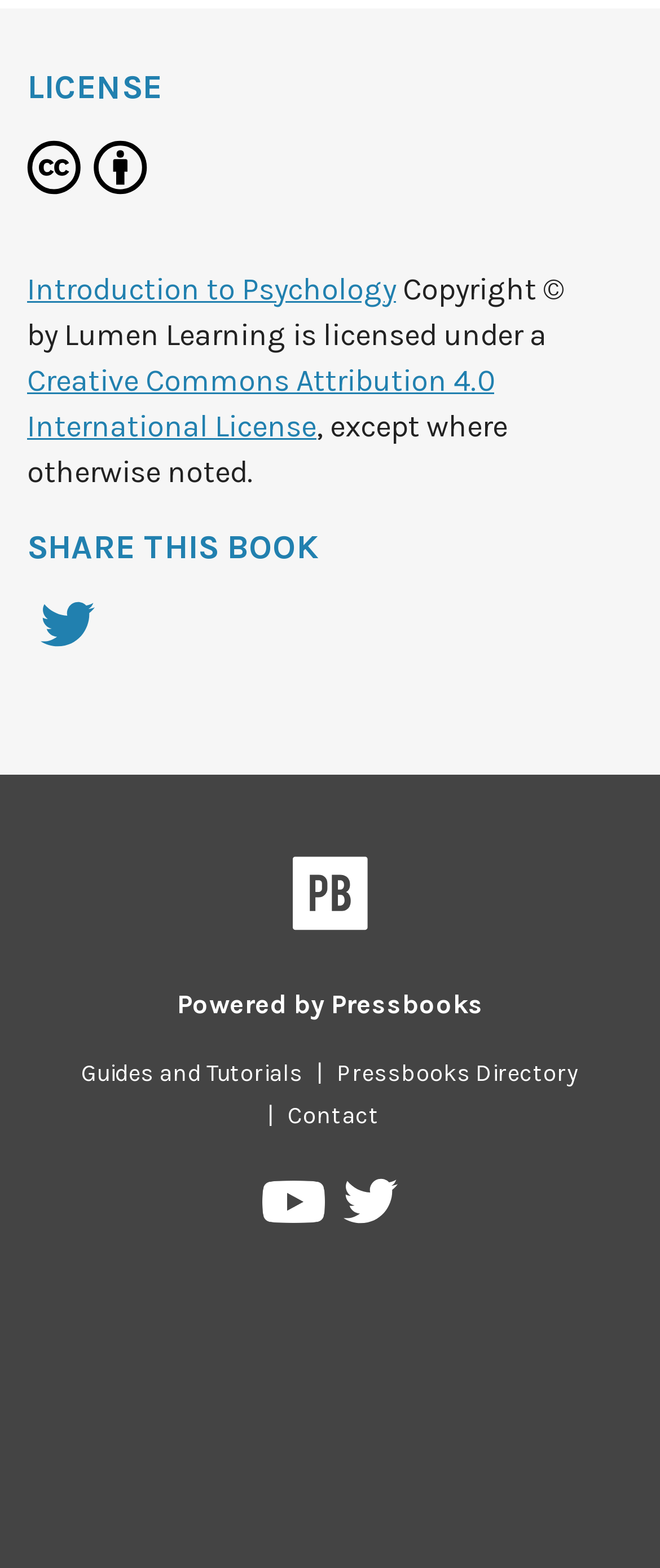Using the provided element description "parent_node: Powered by Pressbooks title="Pressbooks"", determine the bounding box coordinates of the UI element.

[0.442, 0.546, 0.558, 0.602]